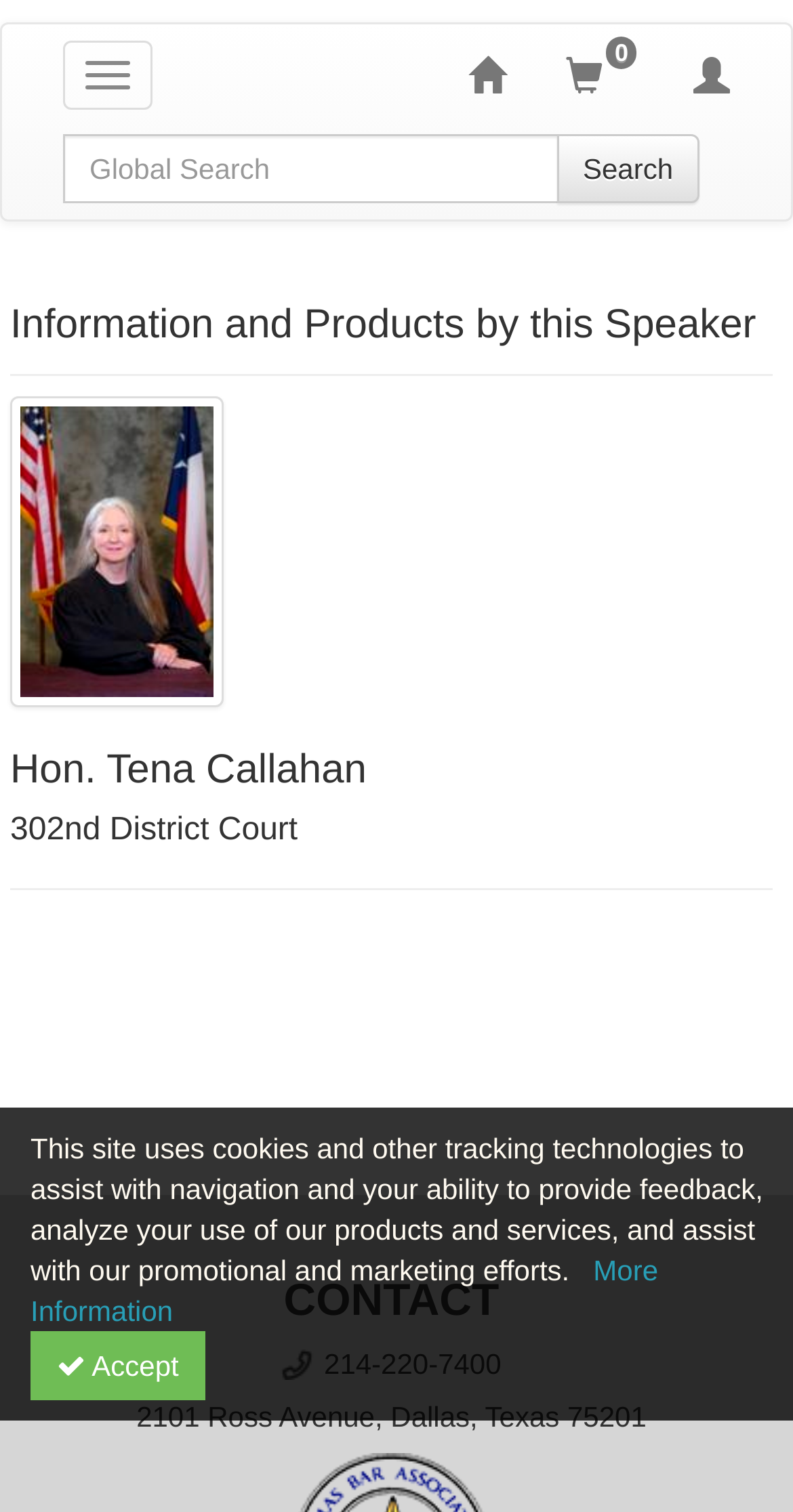Articulate a complete and detailed caption of the webpage elements.

The webpage is about Hon. Tena Callahan, a speaker from the Dallas Bar Association, and features her products and seminars. At the top left corner, there is a toggle navigation button. Next to it, there are three links: "Home", "Shopping Cart", and "My Account". A search bar is located on the top right corner, consisting of a text box and a "Search" button.

Below the search bar, there is a heading that reads "Information and Products by this Speaker". Further down, there is a large heading with the speaker's name, "Hon. Tena Callahan", followed by her title, "302nd District Court". A horizontal separator line divides the page, separating the top section from the bottom section.

In the bottom section, there is a heading that says "CONTACT", accompanied by the speaker's phone number, "214-220-7400", and her address, "2101 Ross Avenue, Dallas, Texas 75201". A paragraph of text explains the website's use of cookies and tracking technologies. Next to it, there is a link to "More Information" and a button to "Accept" the terms.